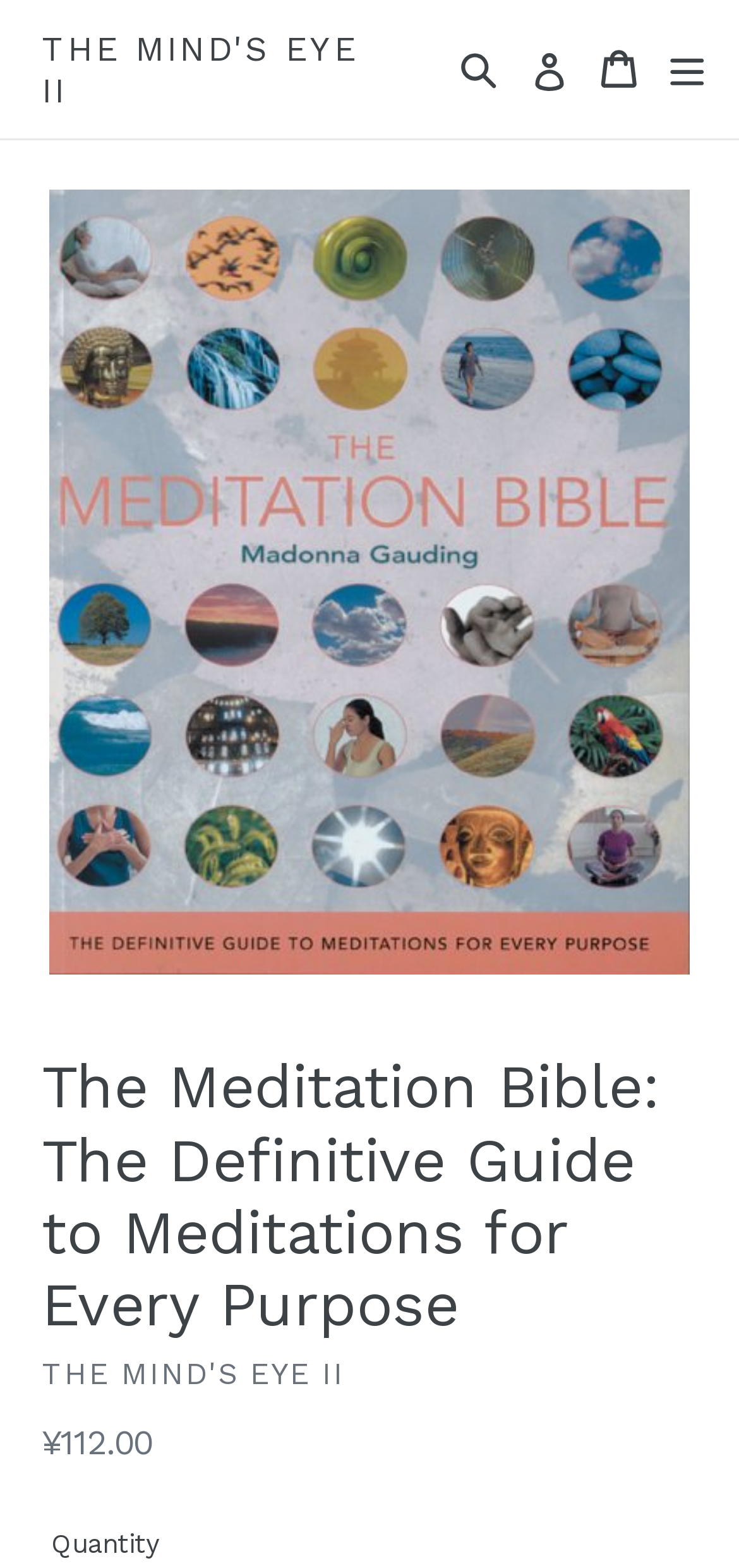Where is the link to log in located?
Provide a well-explained and detailed answer to the question.

I found the answer by looking at the link element with the bounding box coordinates [0.702, 0.008, 0.784, 0.081] and comparing its y1 and y2 coordinates with those of other elements, which indicates that it is located in the top right corner of the webpage.